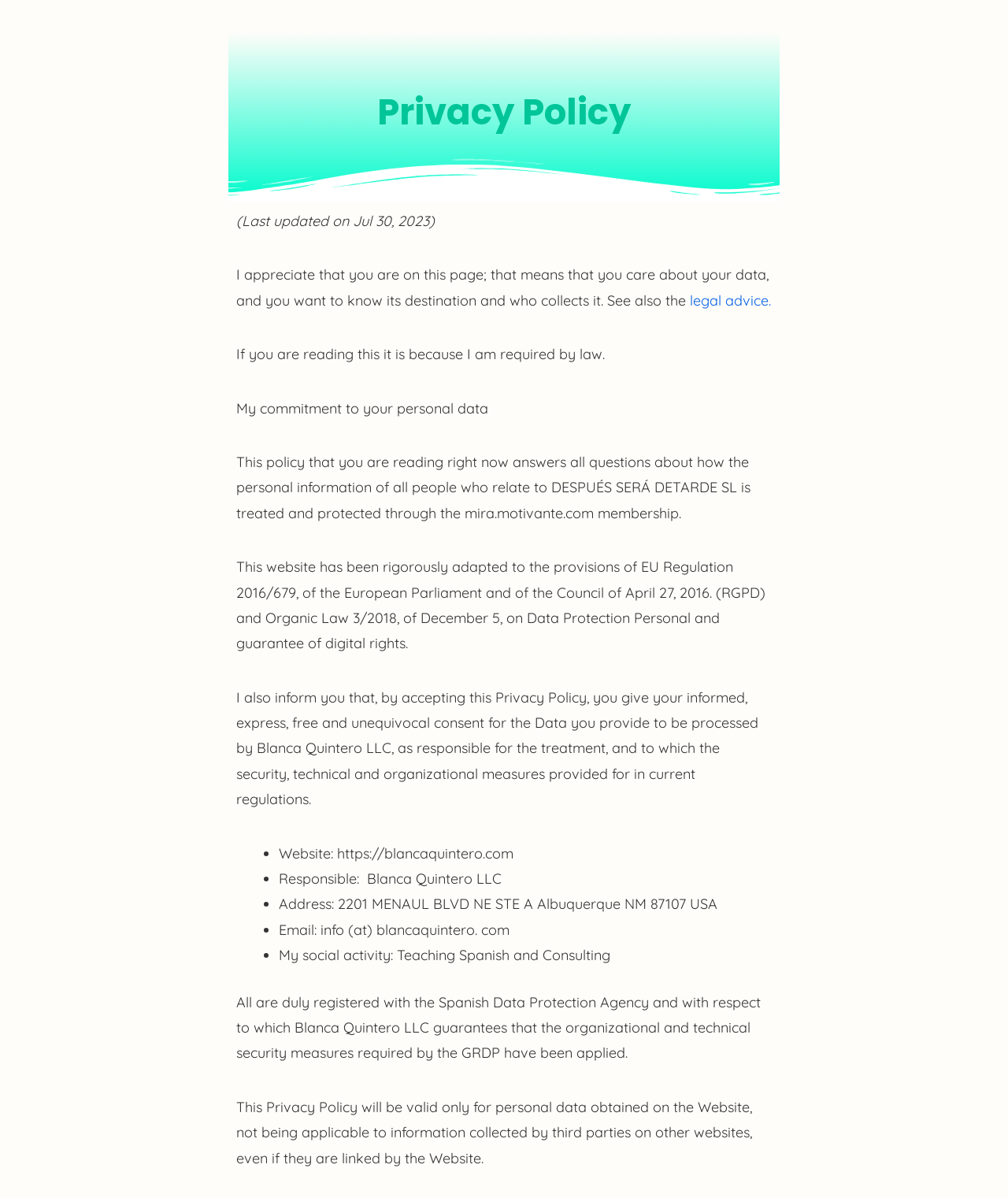Identify the bounding box for the UI element described as: "legal advice.". The coordinates should be four float numbers between 0 and 1, i.e., [left, top, right, bottom].

[0.684, 0.243, 0.765, 0.258]